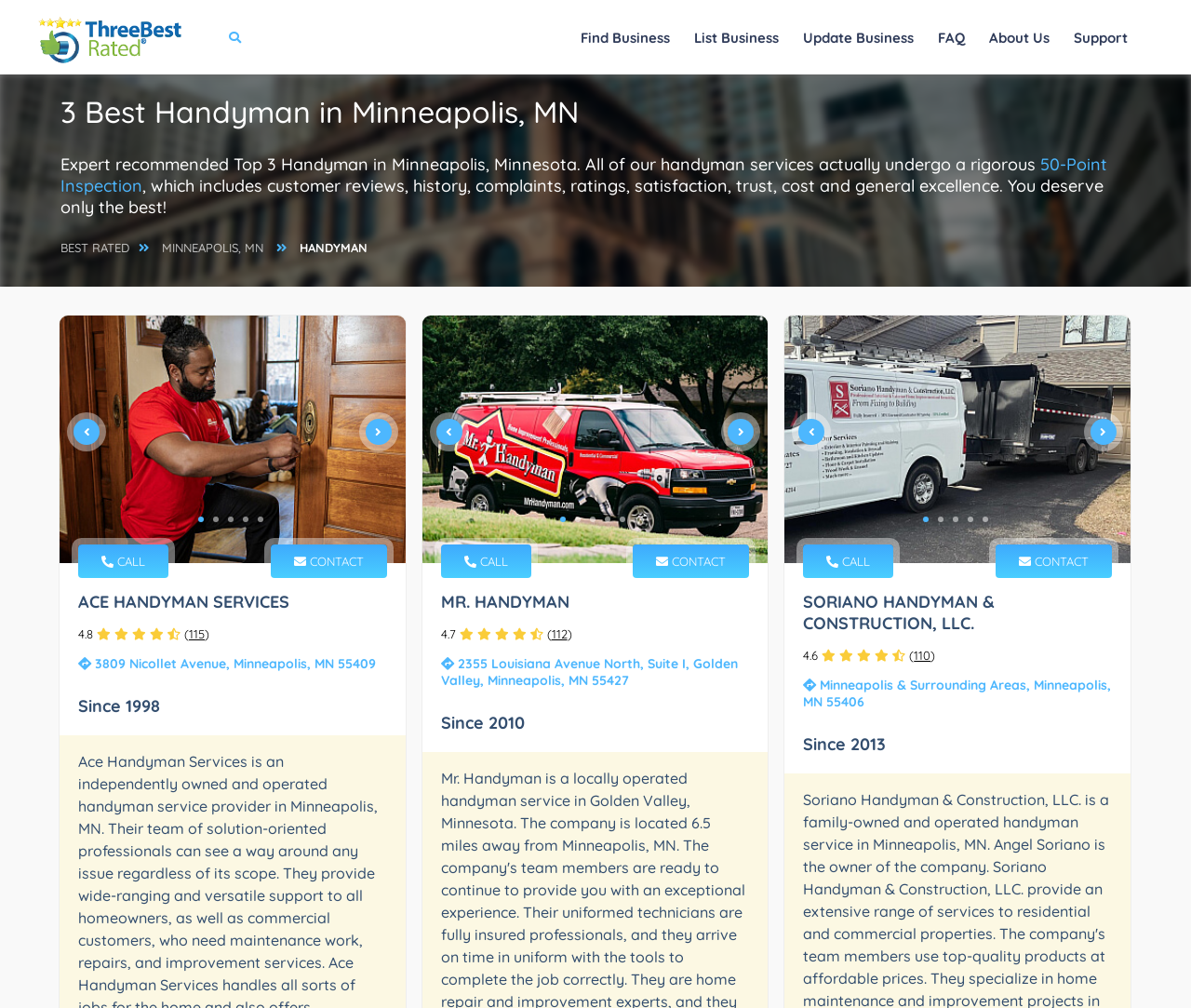Please specify the bounding box coordinates in the format (top-left x, top-left y, bottom-right x, bottom-right y), with all values as floating point numbers between 0 and 1. Identify the bounding box of the UI element described by: CONTACT

[0.531, 0.54, 0.629, 0.573]